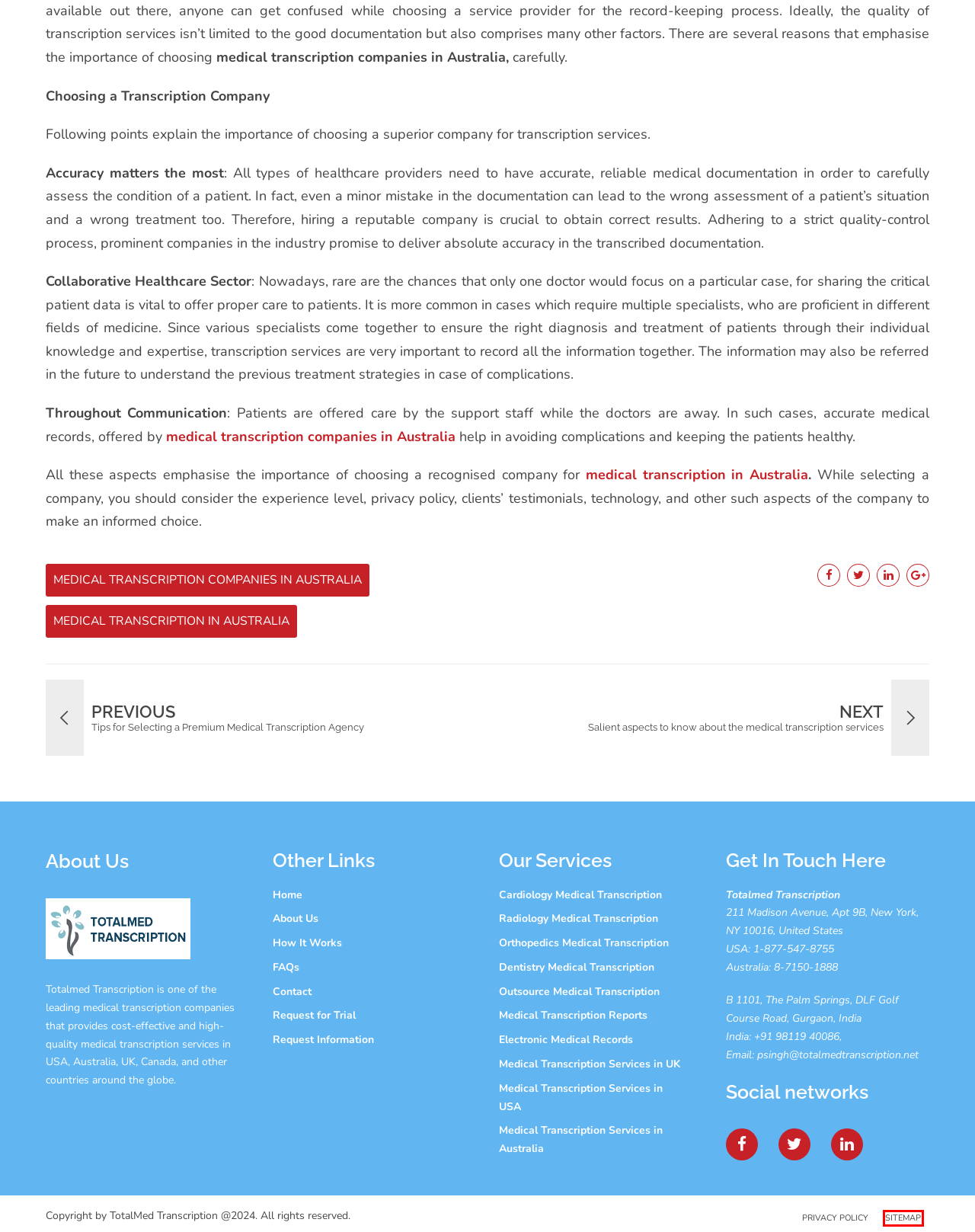Review the screenshot of a webpage containing a red bounding box around an element. Select the description that best matches the new webpage after clicking the highlighted element. The options are:
A. Medical Transcription Services in USA - Totalmed
B. Tips for Selecting a Premium Medical Transcription Agency
C. FAQ - Medical Transcription | Totalmed
D. medical transcription in Australia Archives - Medical Transcription Company USA
E. Explore Our Pages in HTML Sitemap - Totalmed Transcription
F. Medical Transcription Services in Australia
G. medical transcription companies in Australia Archives - Medical Transcription Company USA
H. EMR Transcription - Electronic Medical Transcription Services

E